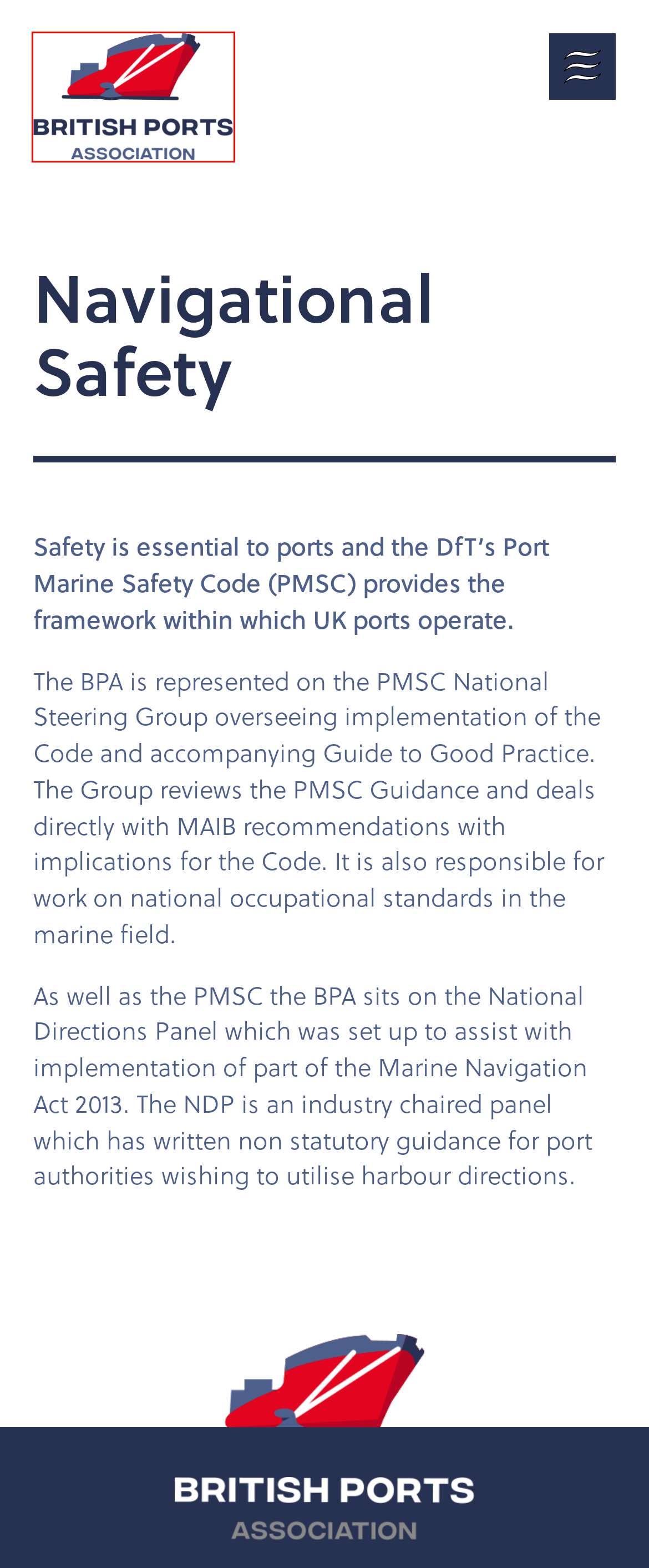Analyze the screenshot of a webpage with a red bounding box and select the webpage description that most accurately describes the new page resulting from clicking the element inside the red box. Here are the candidates:
A. News from the BPA - British Ports Association
B. Cookies - British Ports Association
C. Port Futures - British Ports Association
D. The British Ports Association
E. Careers Hub - British Ports Association
F. British Ports Association
G. Contact us - British Ports Association
H. Privacy Policy - British Ports Association

D